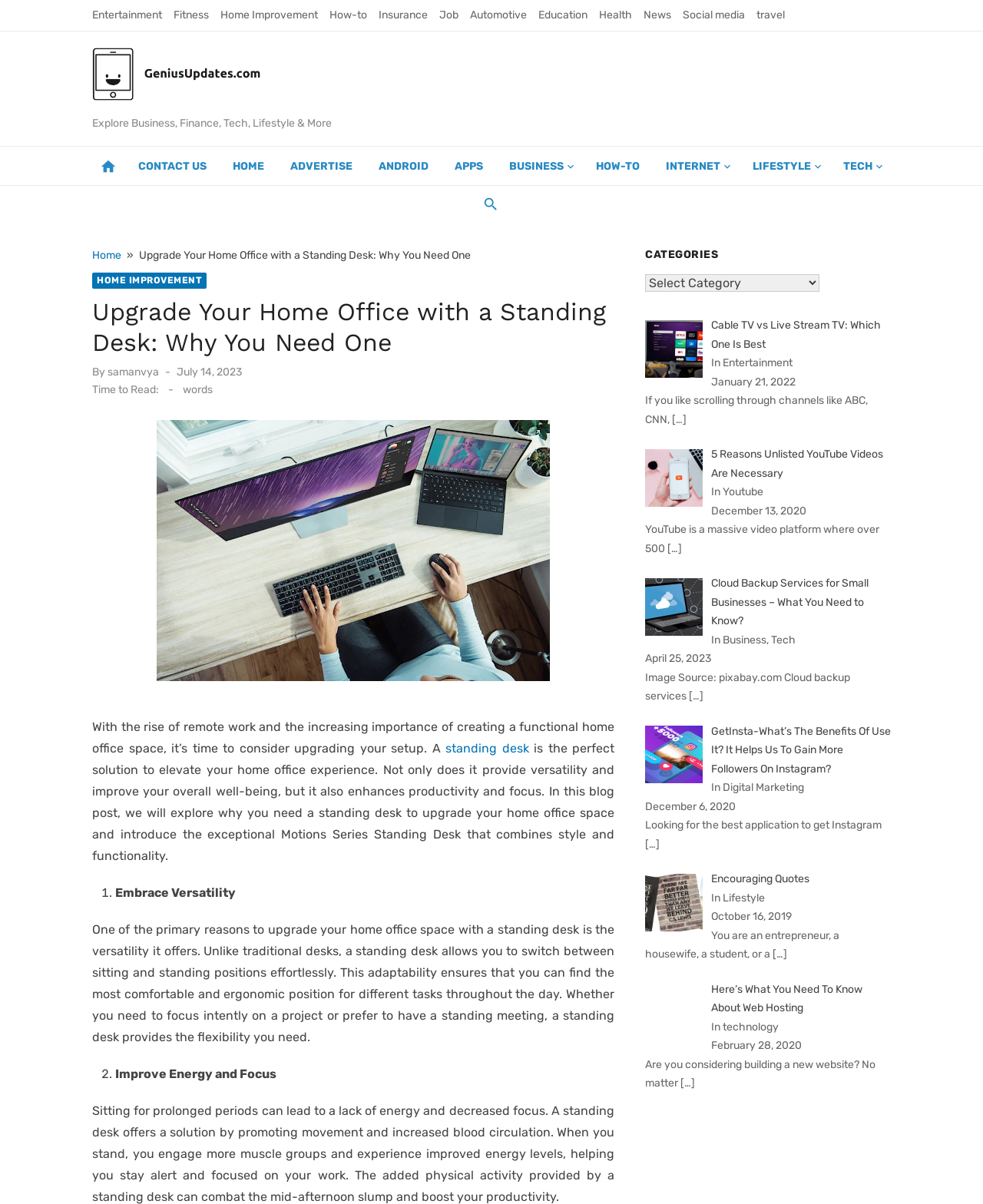Could you please study the image and provide a detailed answer to the question:
What is the author of the blog post?

I found the author's name by looking at the section below the header, where it says 'By samanvya'.